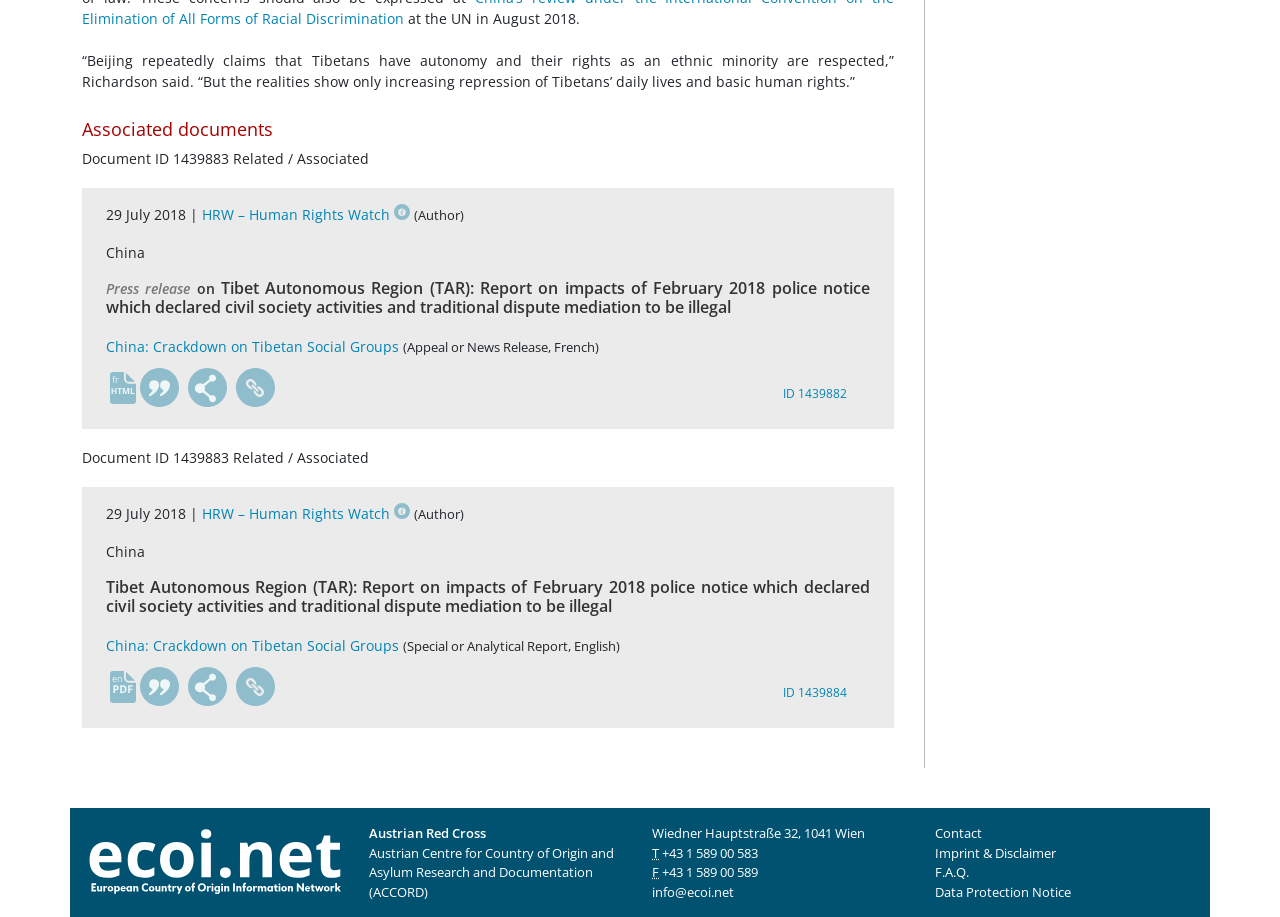Pinpoint the bounding box coordinates of the area that should be clicked to complete the following instruction: "Contact via email". The coordinates must be given as four float numbers between 0 and 1, i.e., [left, top, right, bottom].

[0.509, 0.962, 0.573, 0.982]